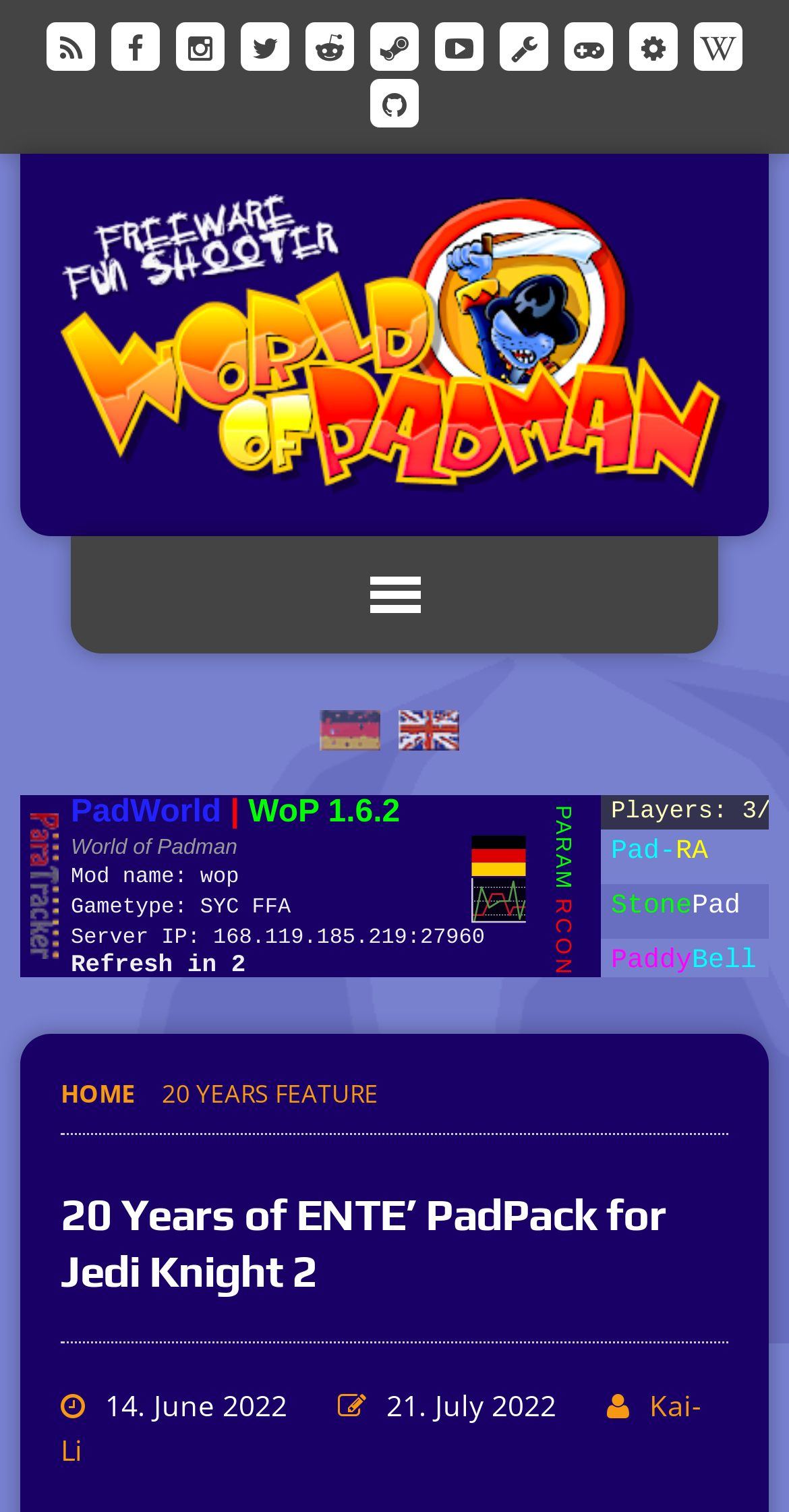Provide the bounding box coordinates of the section that needs to be clicked to accomplish the following instruction: "Switch to English language."

[0.505, 0.466, 0.582, 0.496]